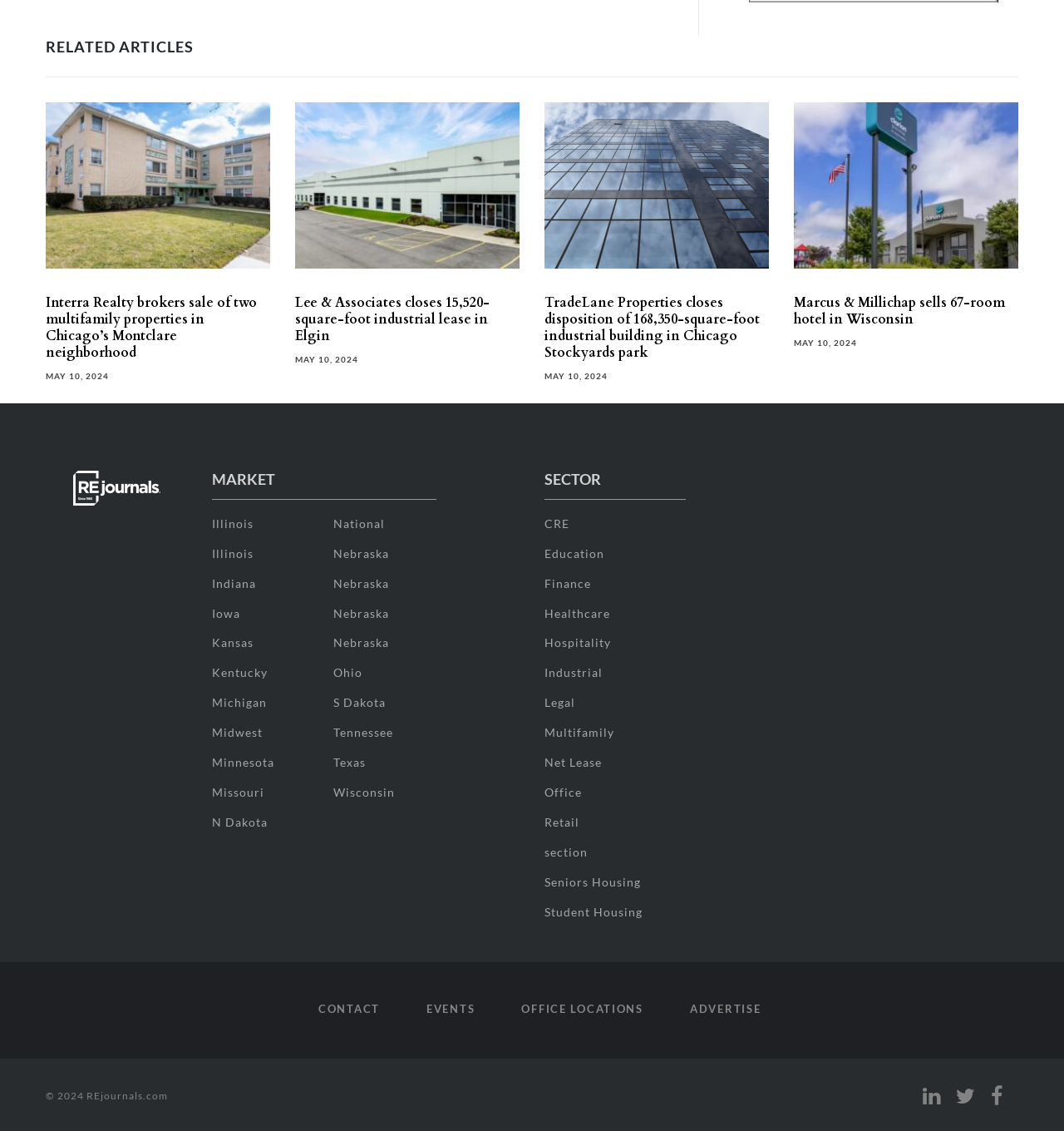What is the category of the article 'Lee & Associates closes 15,520-square-foot industrial lease in Elgin'?
Using the image, give a concise answer in the form of a single word or short phrase.

Industrial